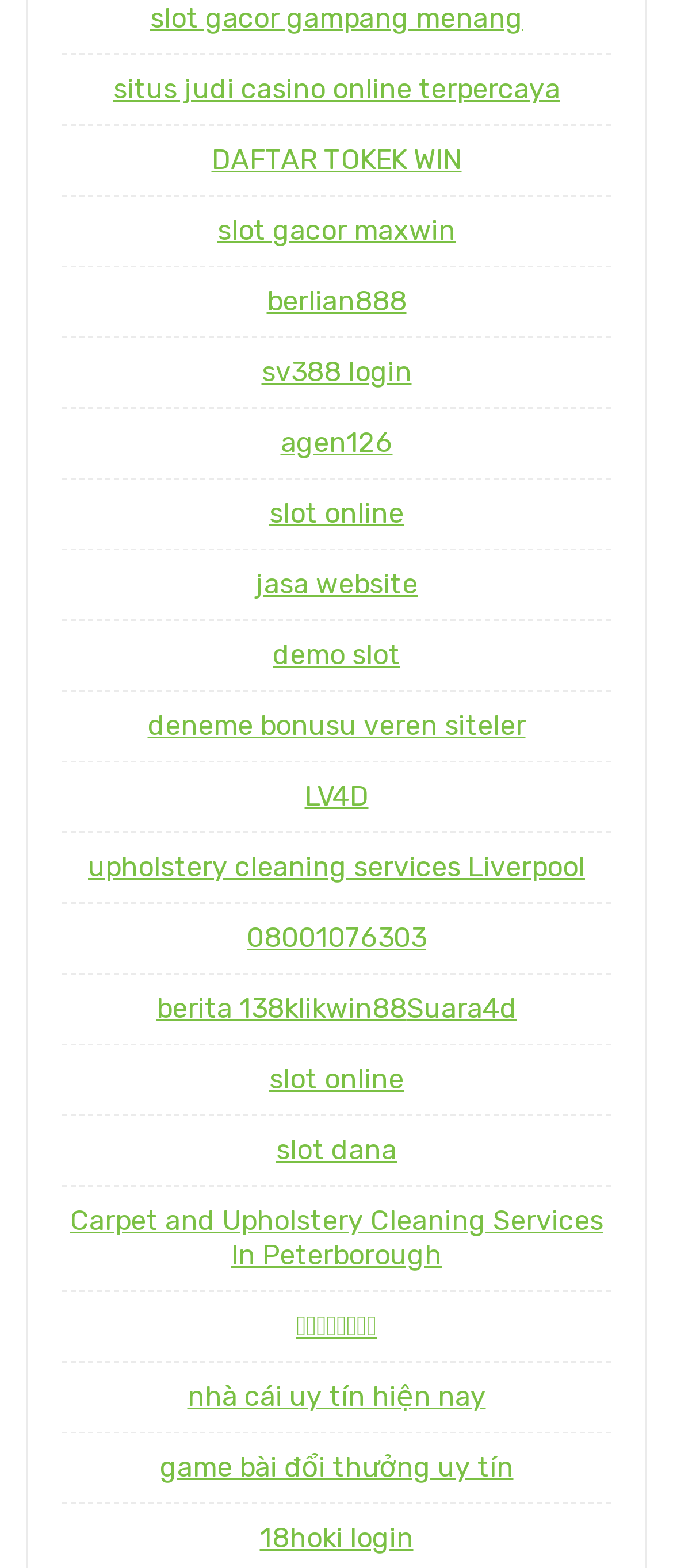Please identify the coordinates of the bounding box that should be clicked to fulfill this instruction: "Click on 'slot gacor gampang menang'".

[0.223, 0.001, 0.777, 0.022]